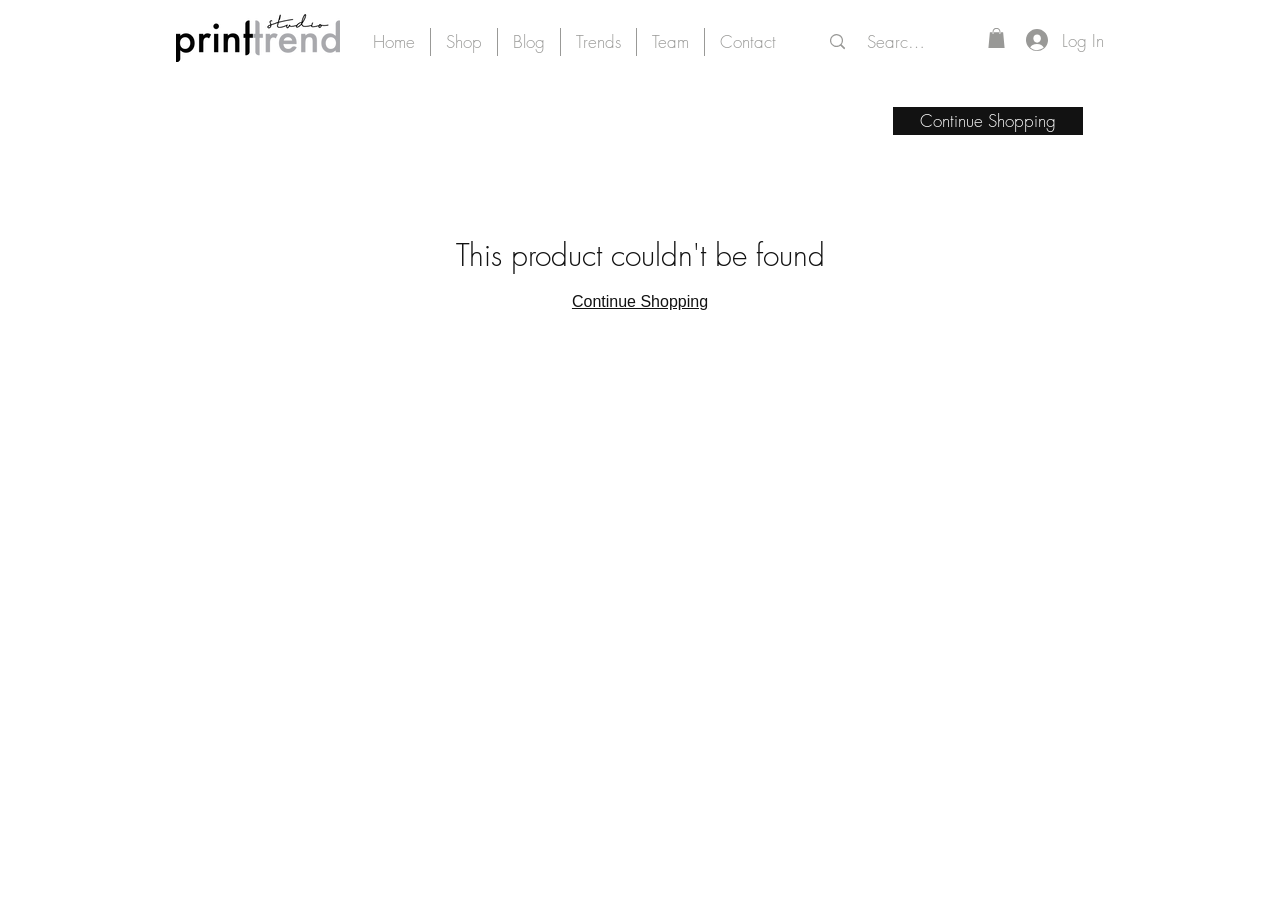Determine the bounding box coordinates of the element's region needed to click to follow the instruction: "go to the Home page". Provide these coordinates as four float numbers between 0 and 1, formatted as [left, top, right, bottom].

[0.28, 0.031, 0.336, 0.062]